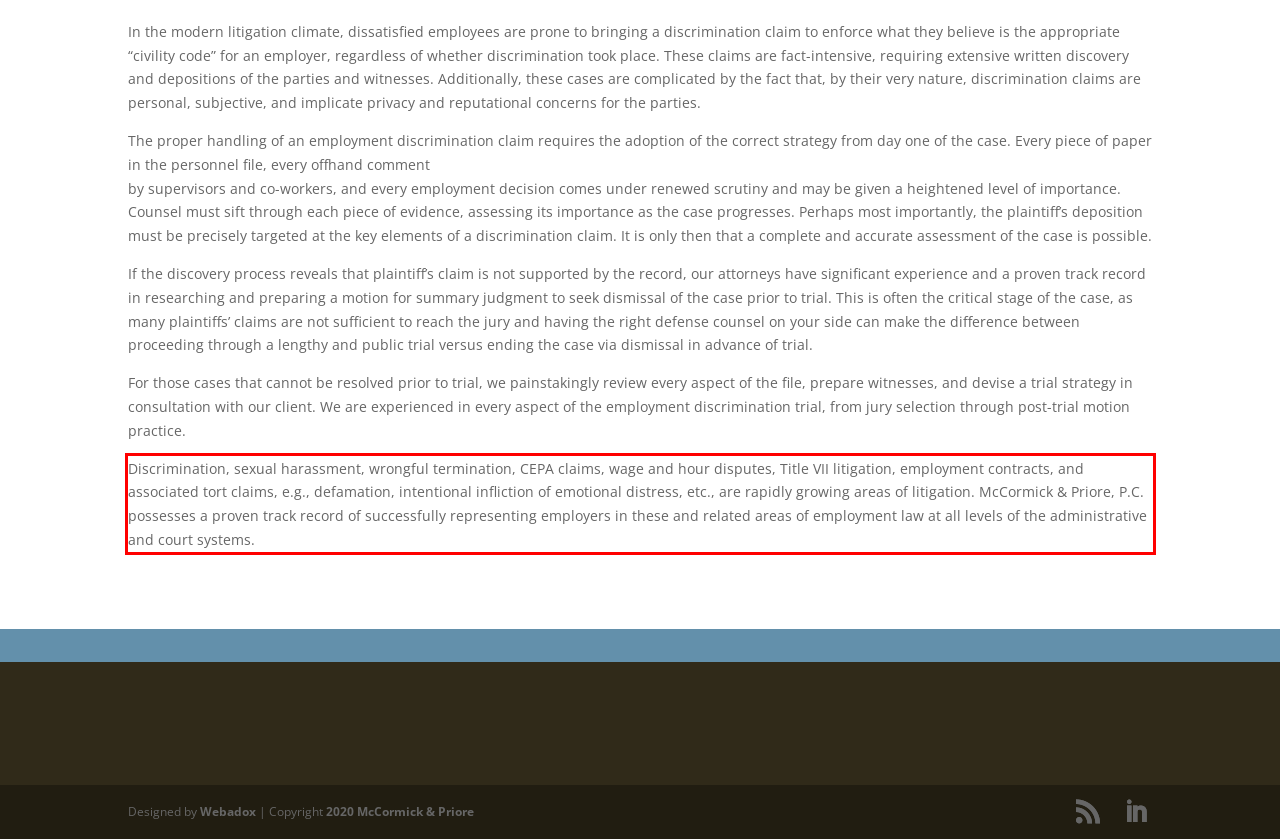Given the screenshot of a webpage, identify the red rectangle bounding box and recognize the text content inside it, generating the extracted text.

Discrimination, sexual harassment, wrongful termination, CEPA claims, wage and hour disputes, Title VII litigation, employment contracts, and associated tort claims, e.g., defamation, intentional infliction of emotional distress, etc., are rapidly growing areas of litigation. McCormick & Priore, P.C. possesses a proven track record of successfully representing employers in these and related areas of employment law at all levels of the administrative and court systems.